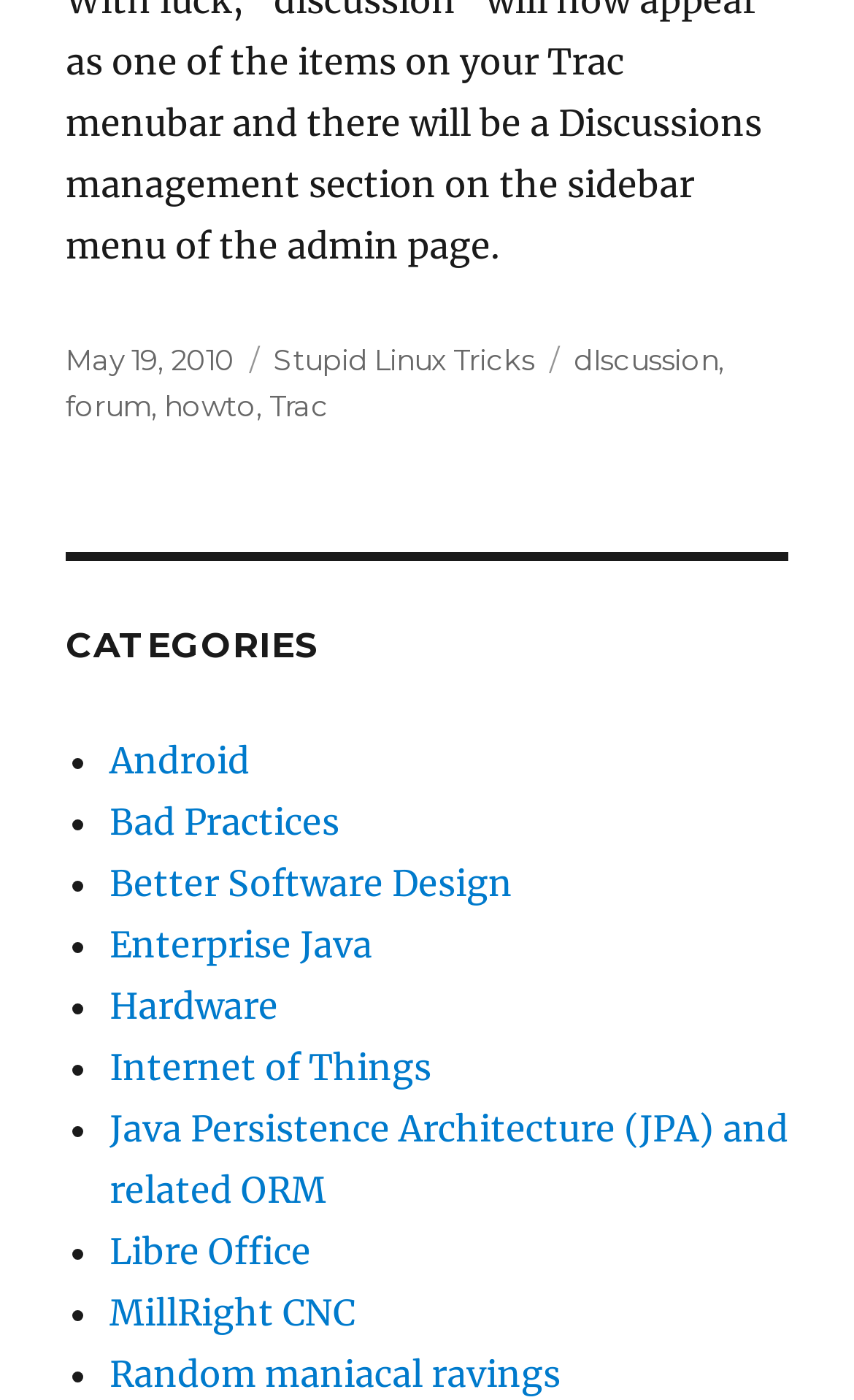Please find the bounding box for the UI element described by: "View next topic".

None